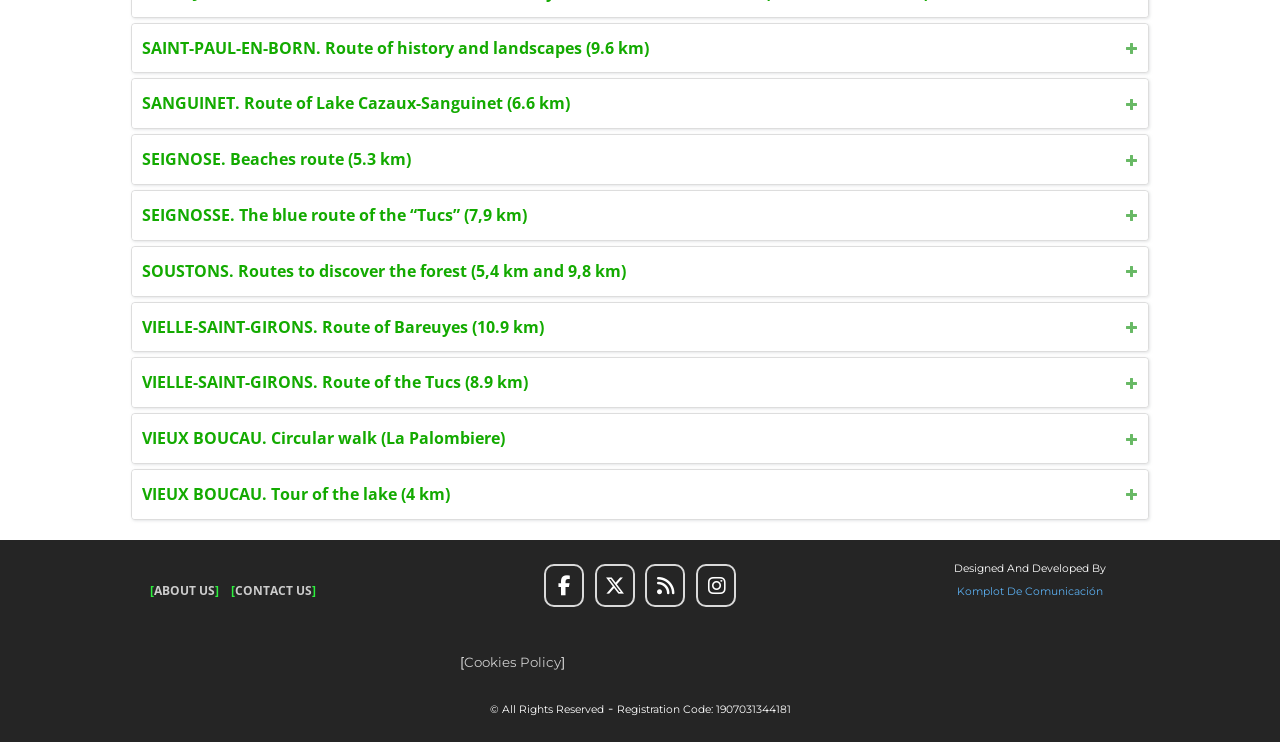Given the element description ABOUT US, identify the bounding box coordinates for the UI element on the webpage screenshot. The format should be (top-left x, top-left y, bottom-right x, bottom-right y), with values between 0 and 1.

[0.12, 0.784, 0.168, 0.807]